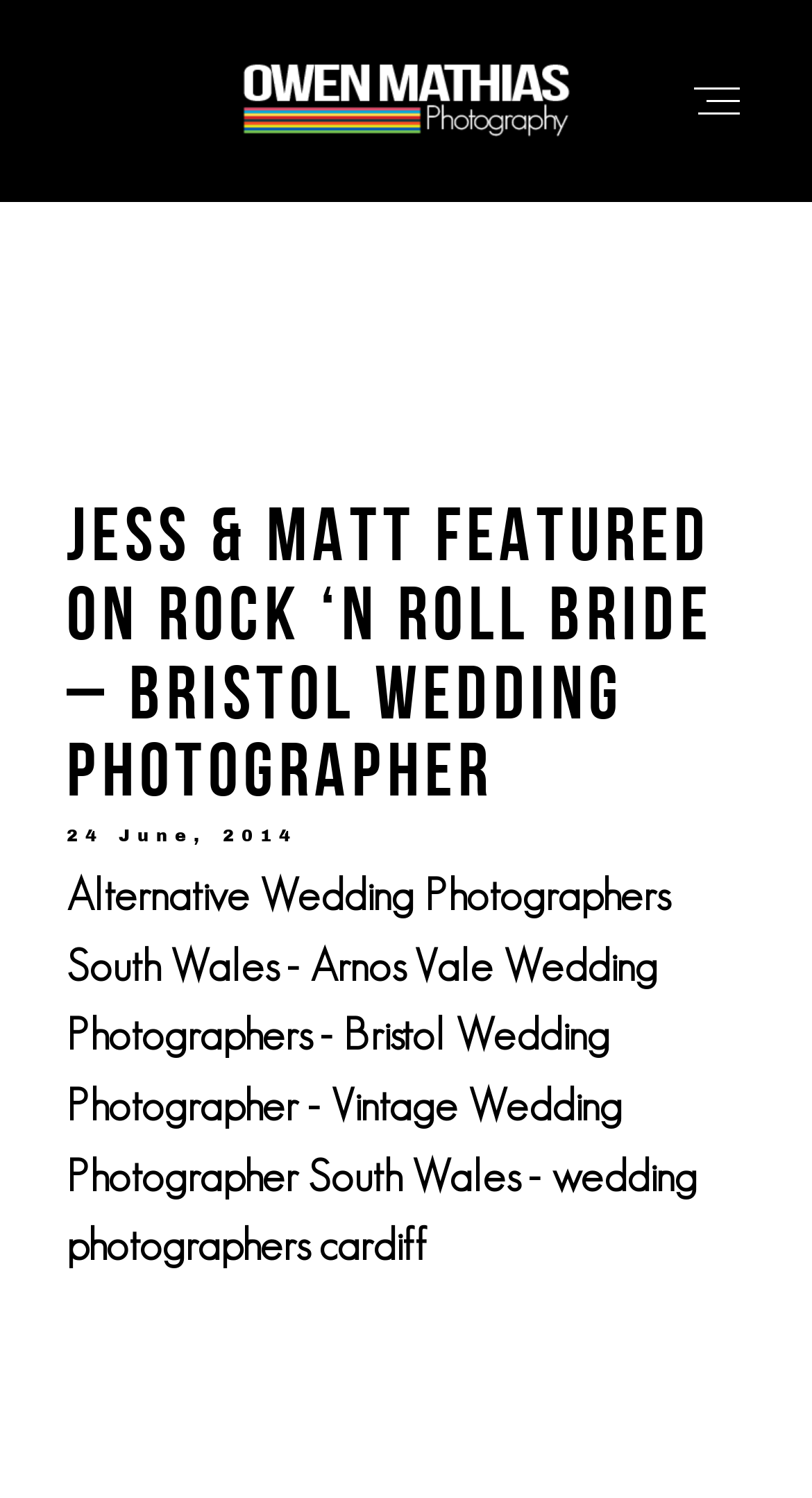Find the bounding box coordinates of the element you need to click on to perform this action: 'view the portfolio of the photographer'. The coordinates should be represented by four float values between 0 and 1, in the format [left, top, right, bottom].

[0.082, 0.466, 0.918, 0.558]